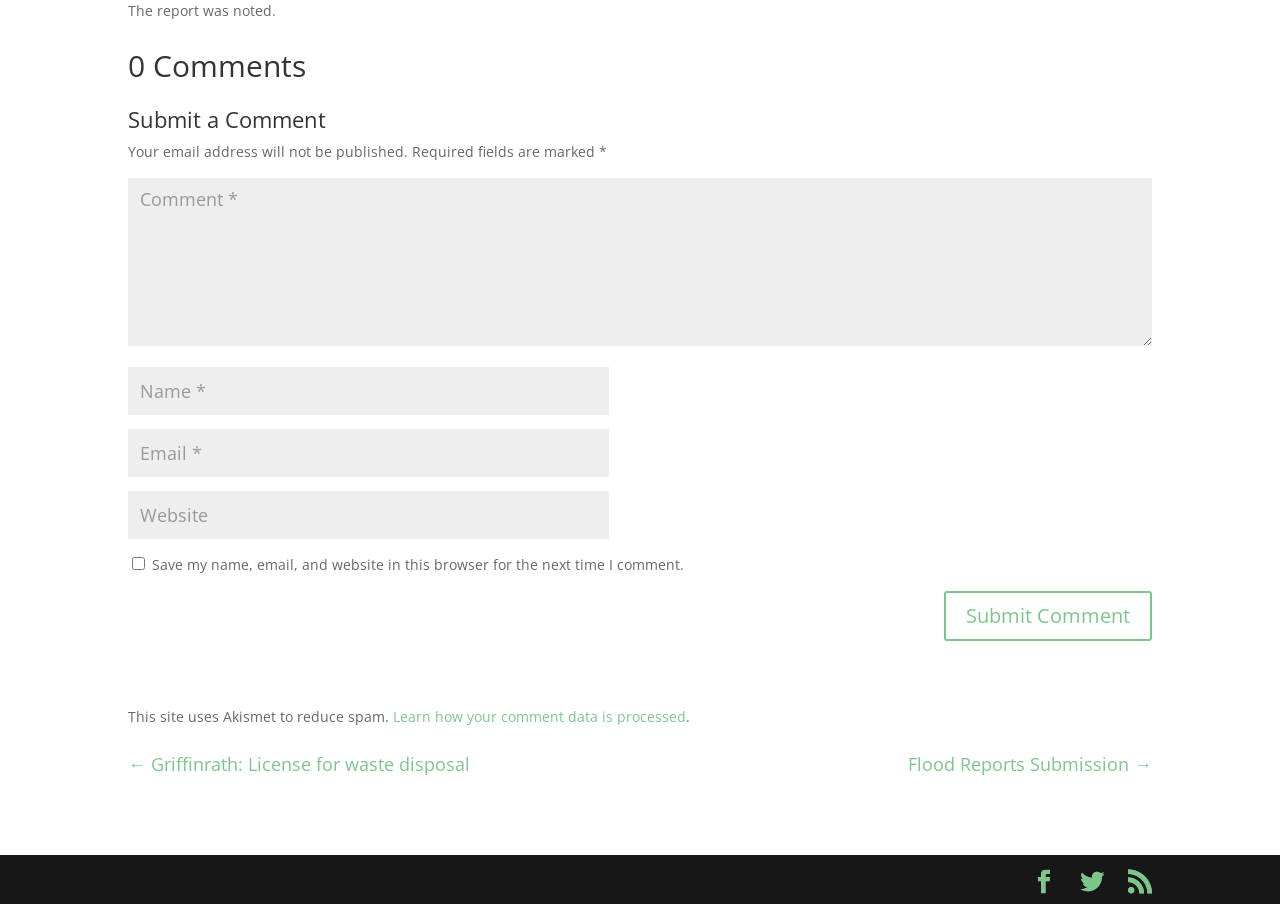Find and indicate the bounding box coordinates of the region you should select to follow the given instruction: "Submit a comment".

[0.738, 0.653, 0.9, 0.709]